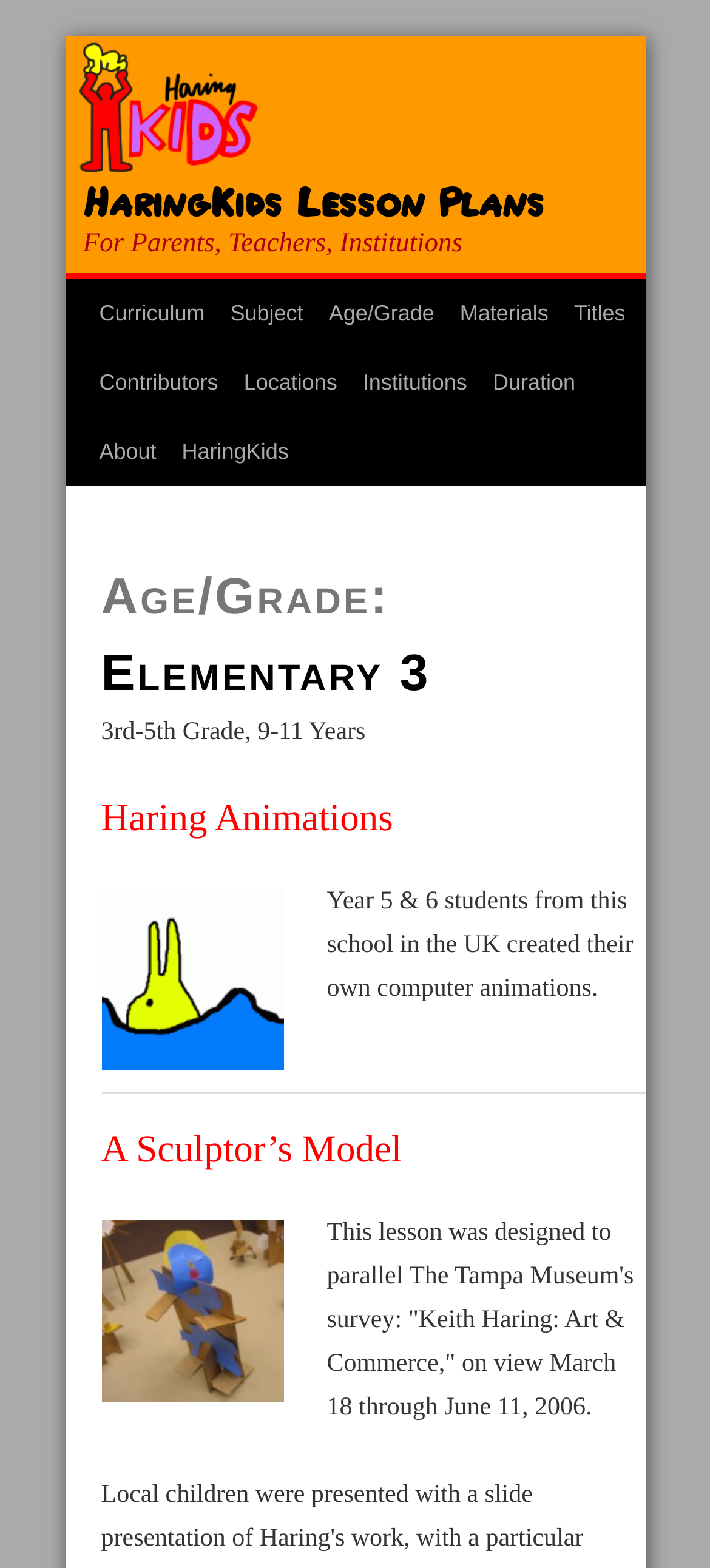Answer the question below with a single word or a brief phrase: 
How many images are there on the page?

2